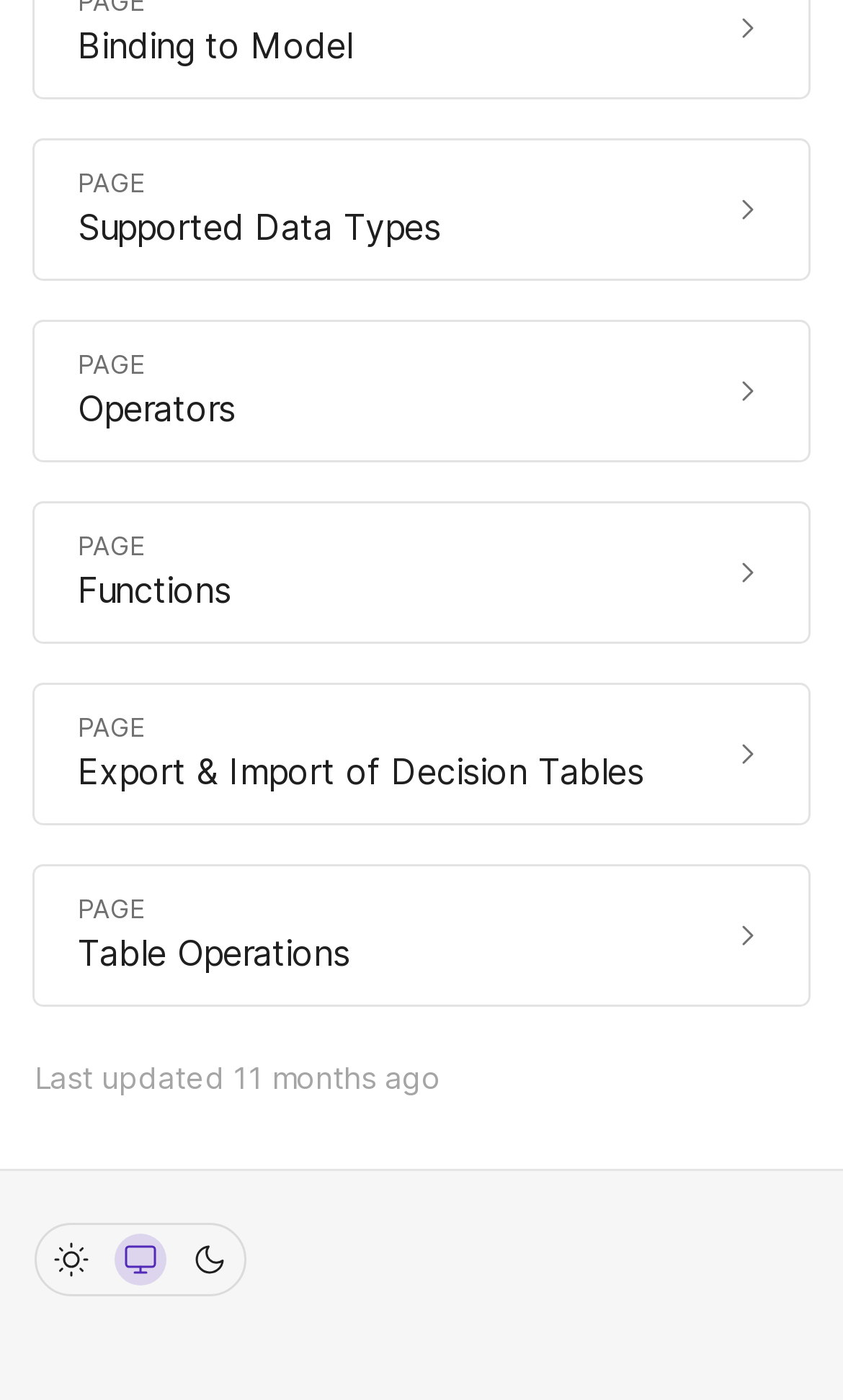Locate the bounding box coordinates of the item that should be clicked to fulfill the instruction: "Switch to light theme".

[0.054, 0.881, 0.115, 0.918]